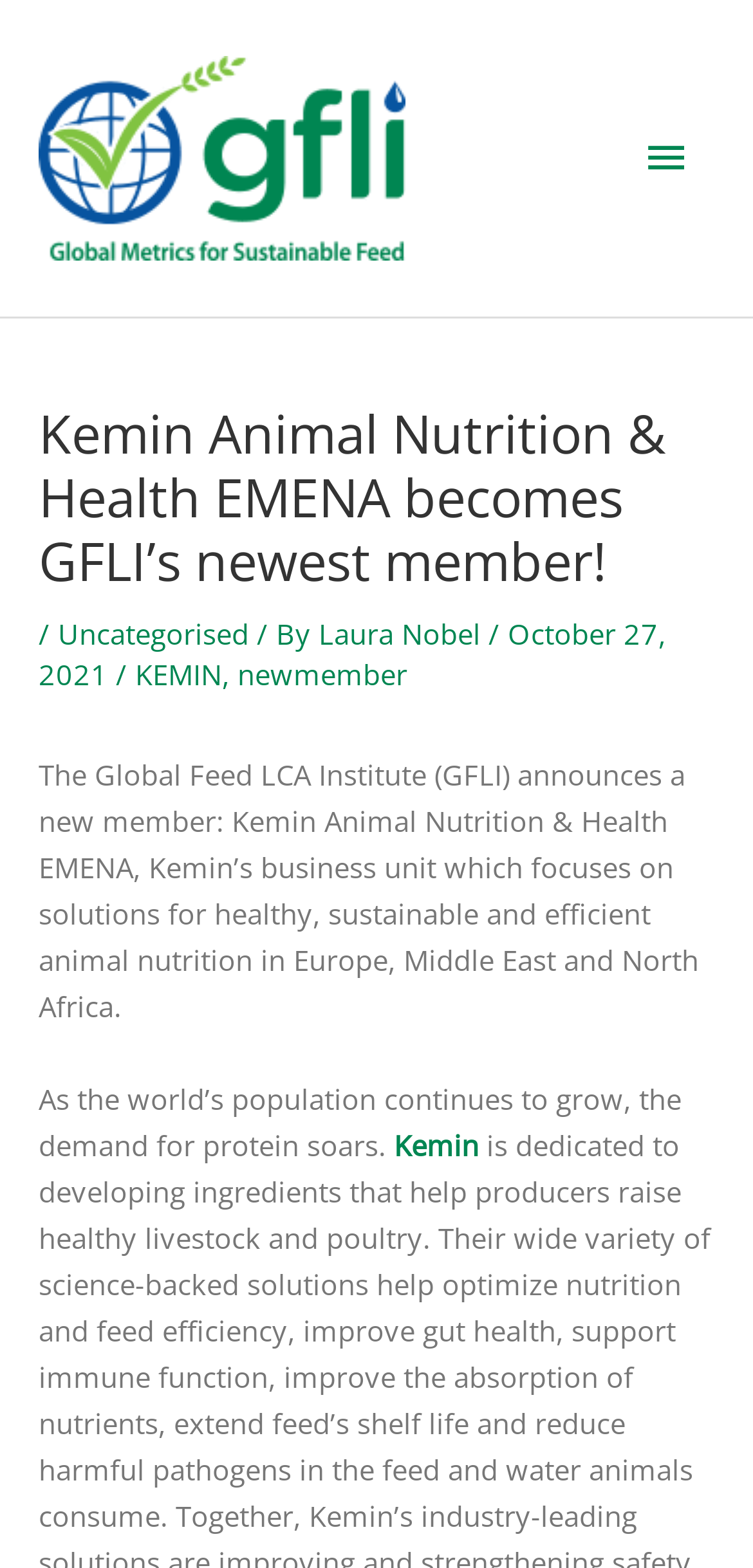What is the focus of Kemin’s business unit?
Answer the question with a single word or phrase by looking at the picture.

healthy, sustainable and efficient animal nutrition